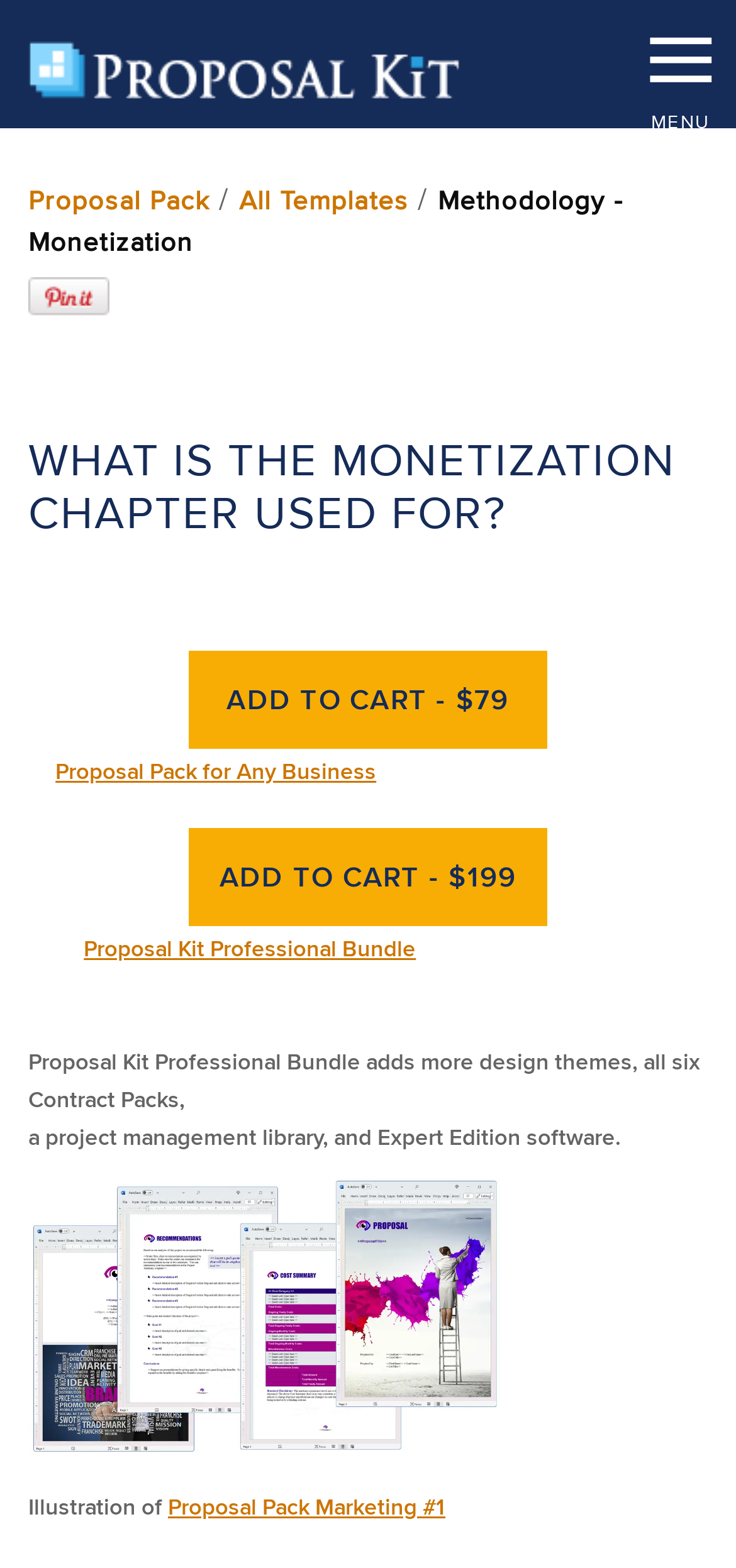Answer the question briefly using a single word or phrase: 
What is the purpose of the Monetization chapter?

Used for